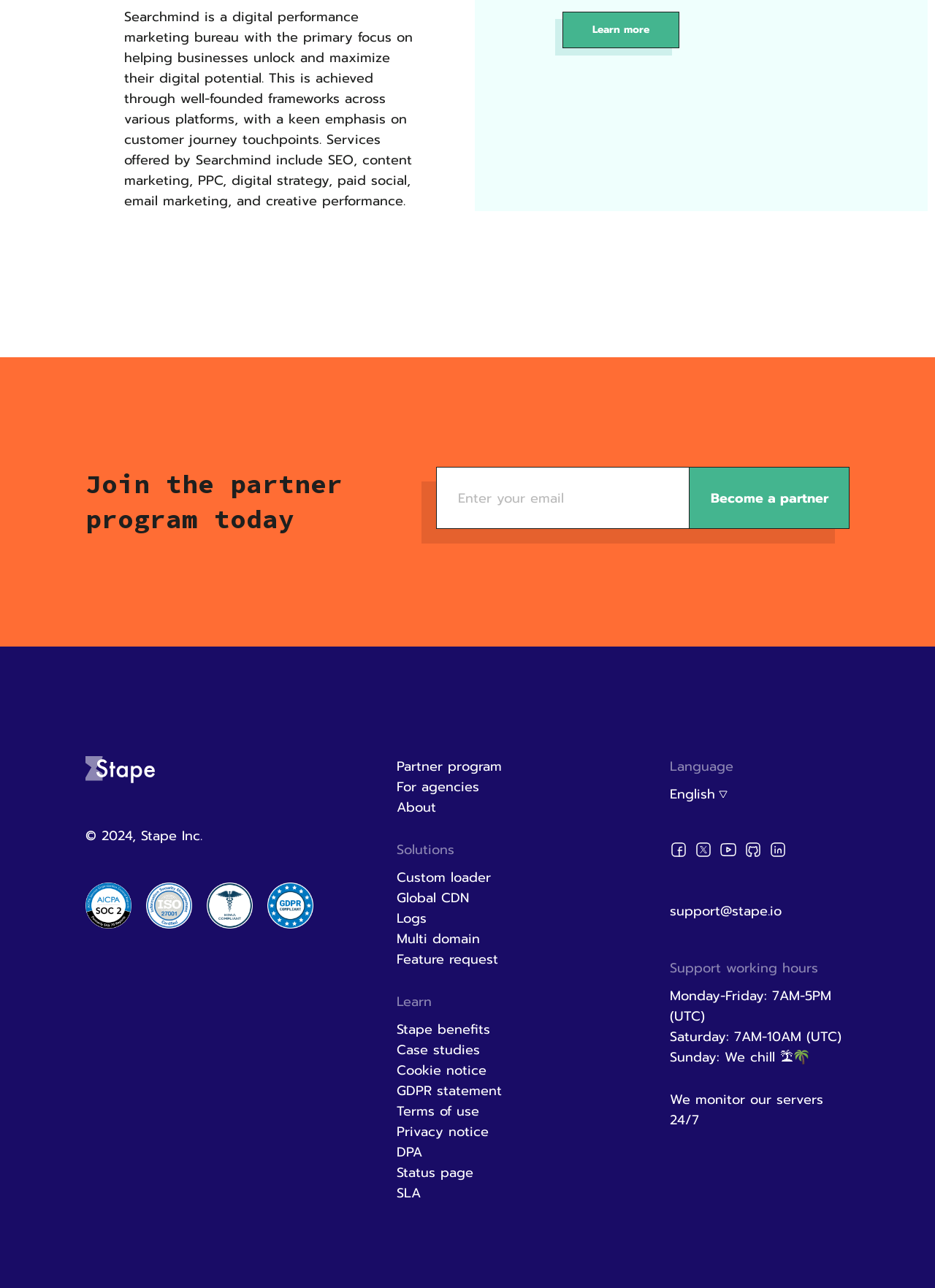Locate the bounding box coordinates for the element described below: "aria-label="Linkedin"". The coordinates must be four float values between 0 and 1, formatted as [left, top, right, bottom].

[0.822, 0.653, 0.841, 0.671]